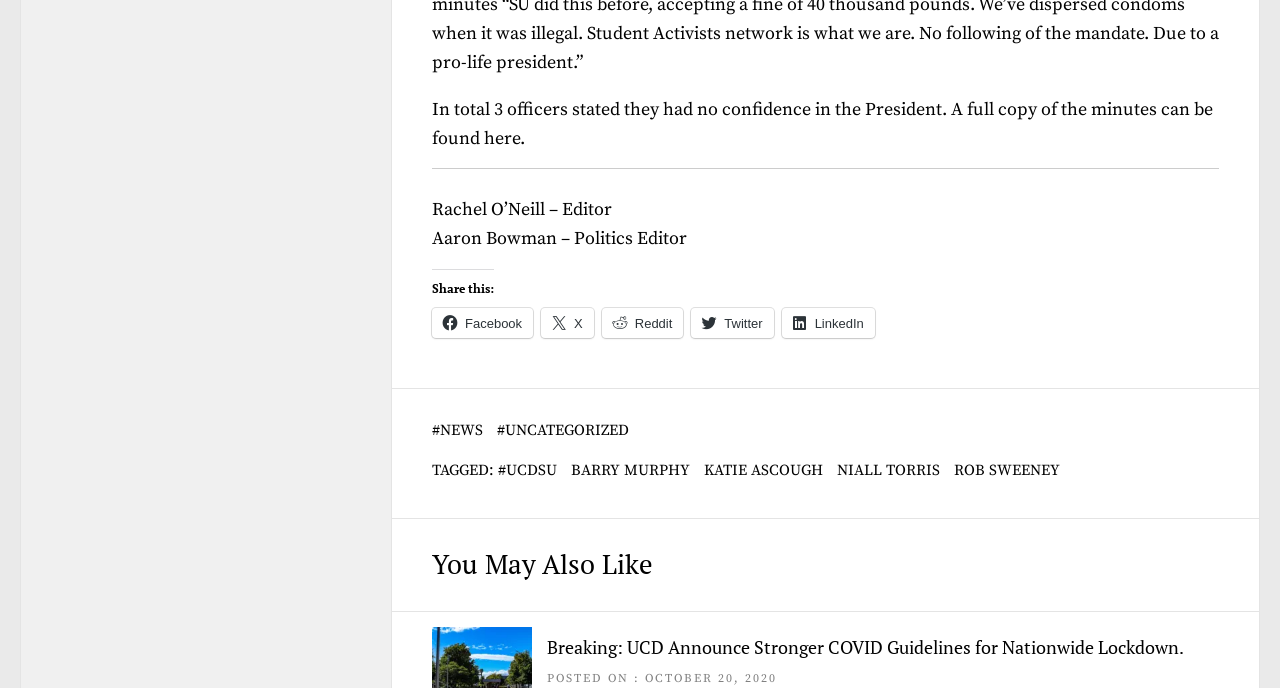Find the bounding box coordinates of the element to click in order to complete the given instruction: "View the article about UCD Announce Stronger COVID Guidelines for Nationwide Lockdown."

[0.427, 0.923, 0.925, 0.958]